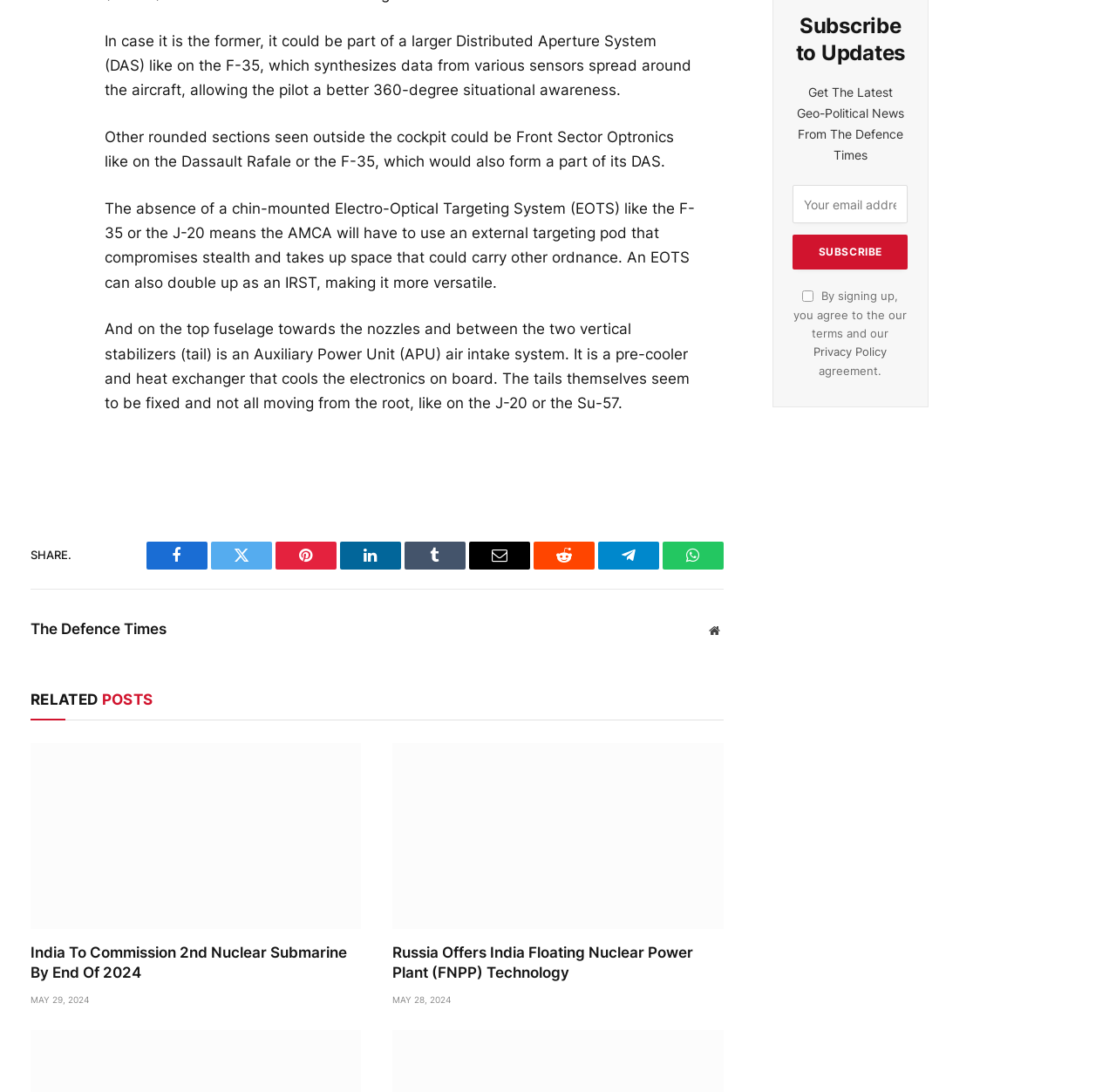Determine the bounding box coordinates of the clickable region to execute the instruction: "Subscribe to updates". The coordinates should be four float numbers between 0 and 1, denoted as [left, top, right, bottom].

[0.71, 0.215, 0.814, 0.247]